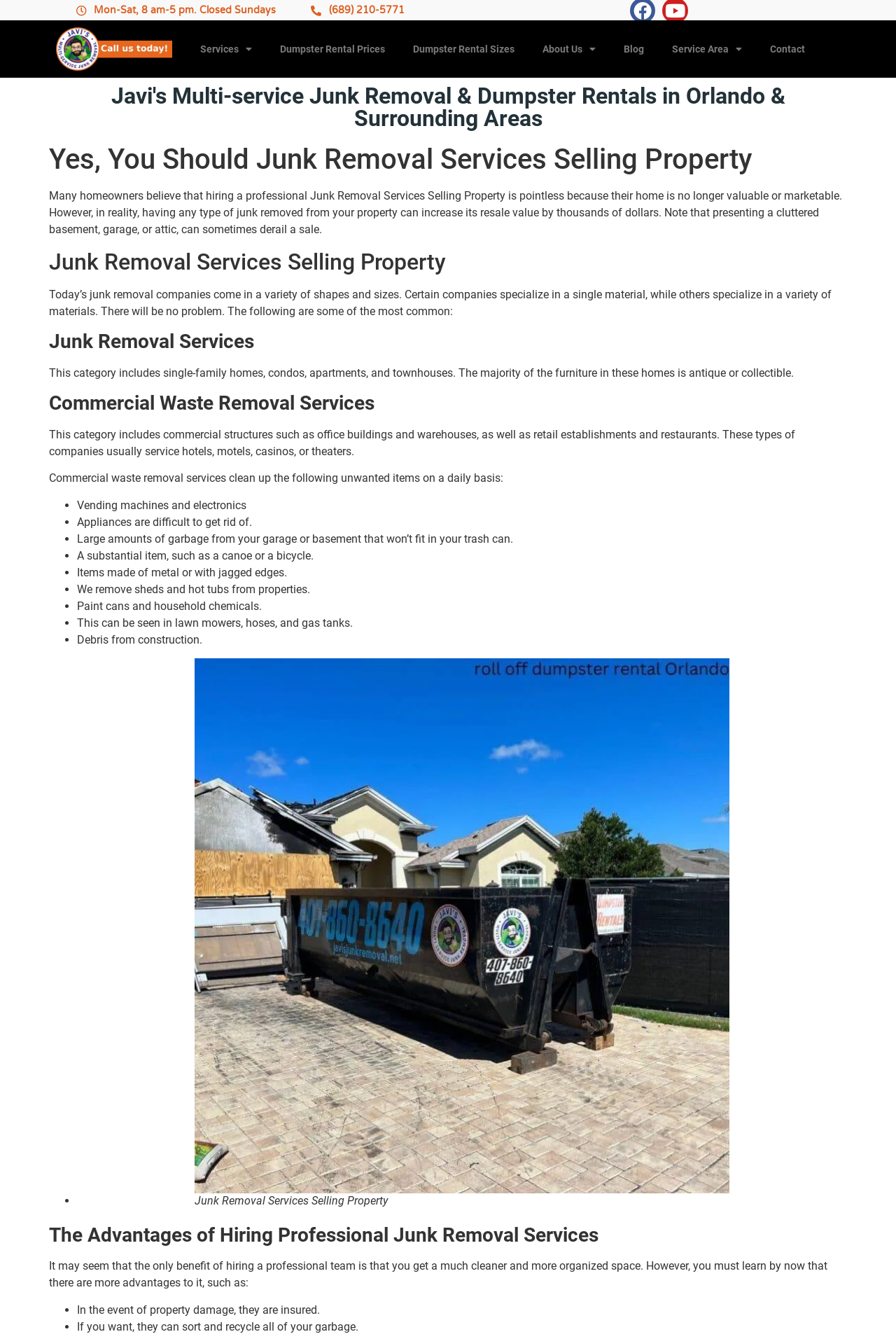Provide the bounding box coordinates for the area that should be clicked to complete the instruction: "Click on Services".

[0.208, 0.025, 0.297, 0.049]